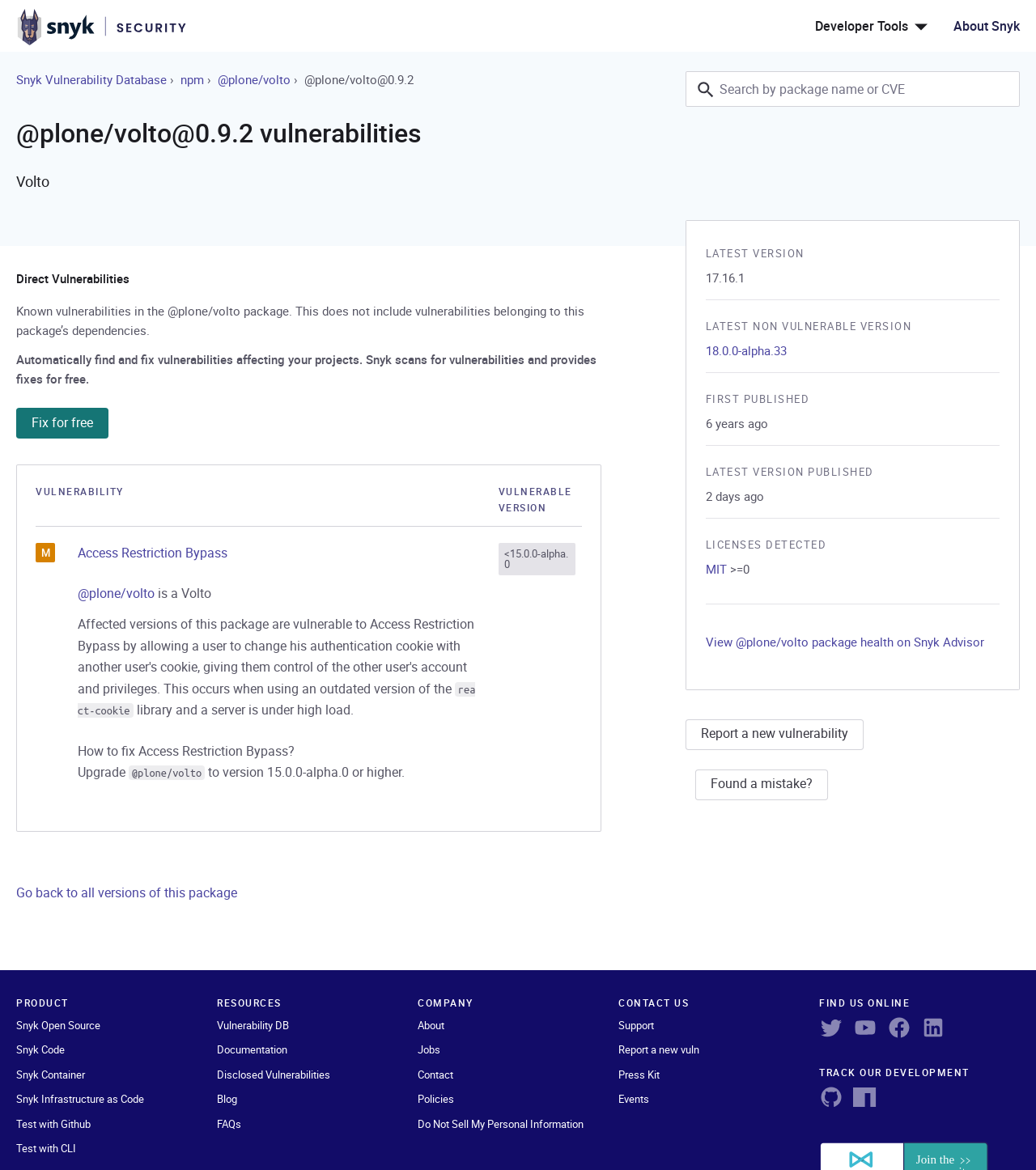Determine the bounding box coordinates of the region to click in order to accomplish the following instruction: "Search by package name or CVE". Provide the coordinates as four float numbers between 0 and 1, specifically [left, top, right, bottom].

[0.661, 0.061, 0.984, 0.091]